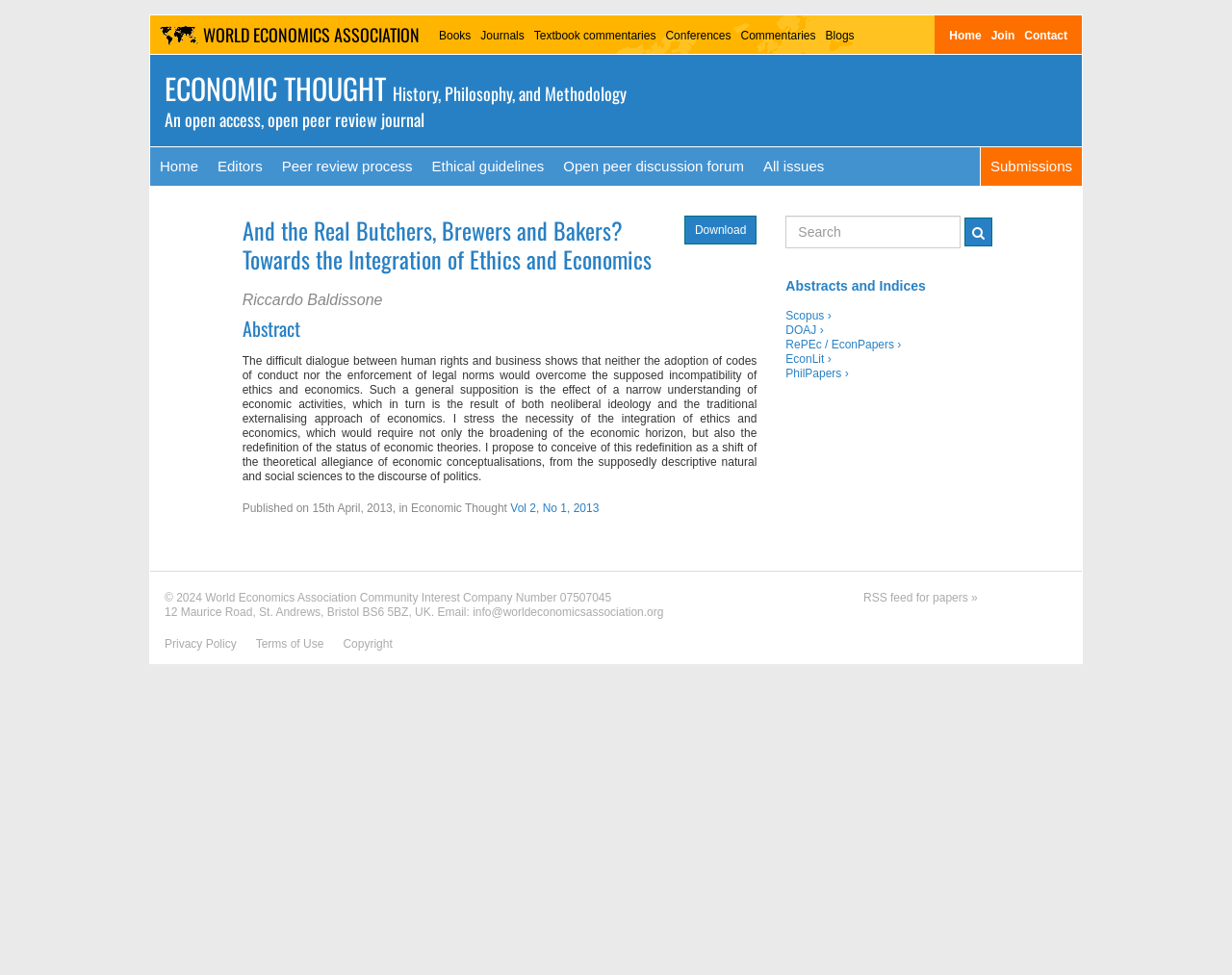Show the bounding box coordinates for the element that needs to be clicked to execute the following instruction: "Read the abstract of the article". Provide the coordinates in the form of four float numbers between 0 and 1, i.e., [left, top, right, bottom].

[0.197, 0.325, 0.614, 0.348]